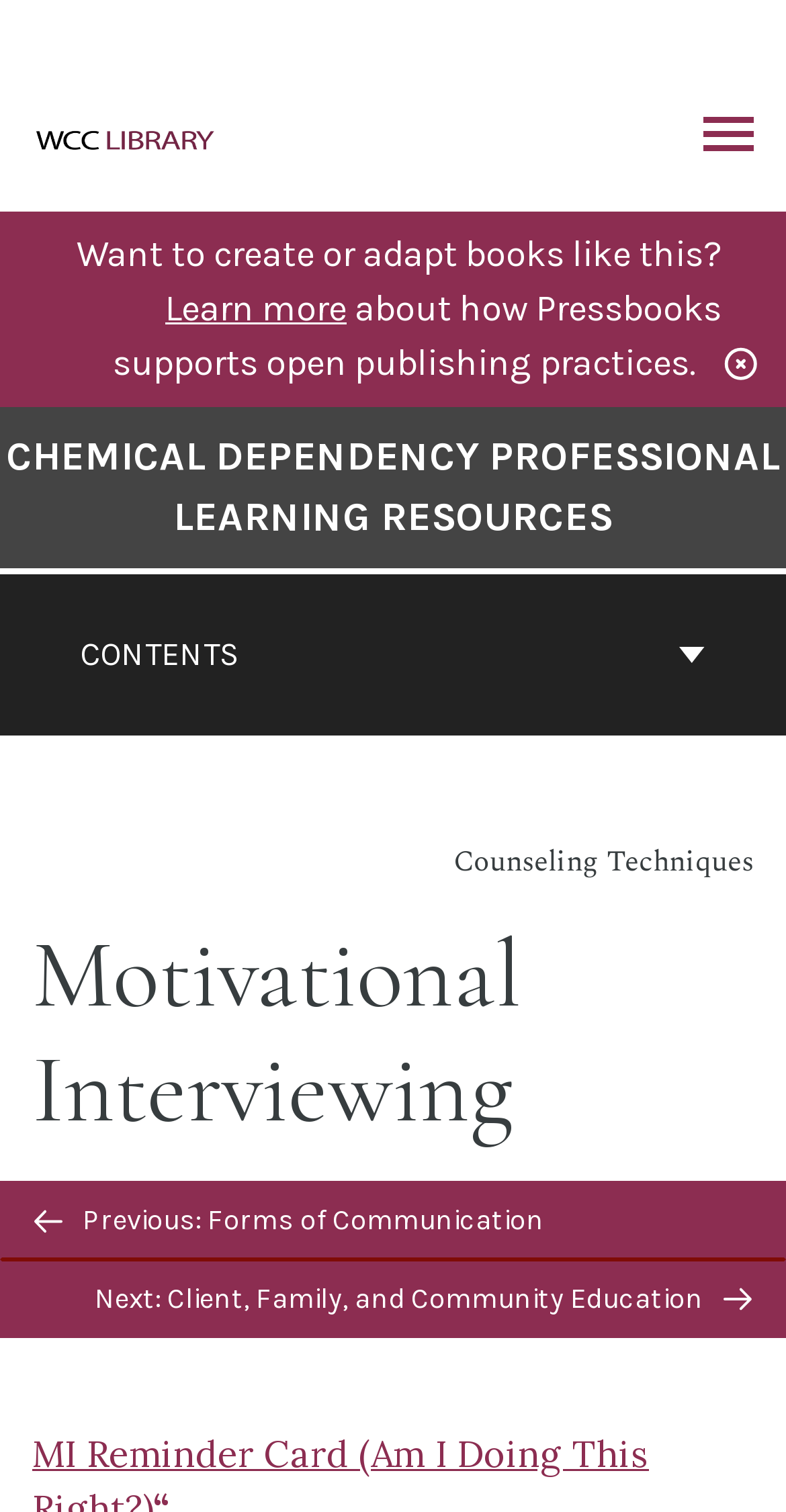What is the previous chapter about?
Analyze the image and deliver a detailed answer to the question.

I found the answer by looking at the 'Previous' link, which says 'Previous: Forms of Communication', indicating that the previous chapter is about Forms of Communication.